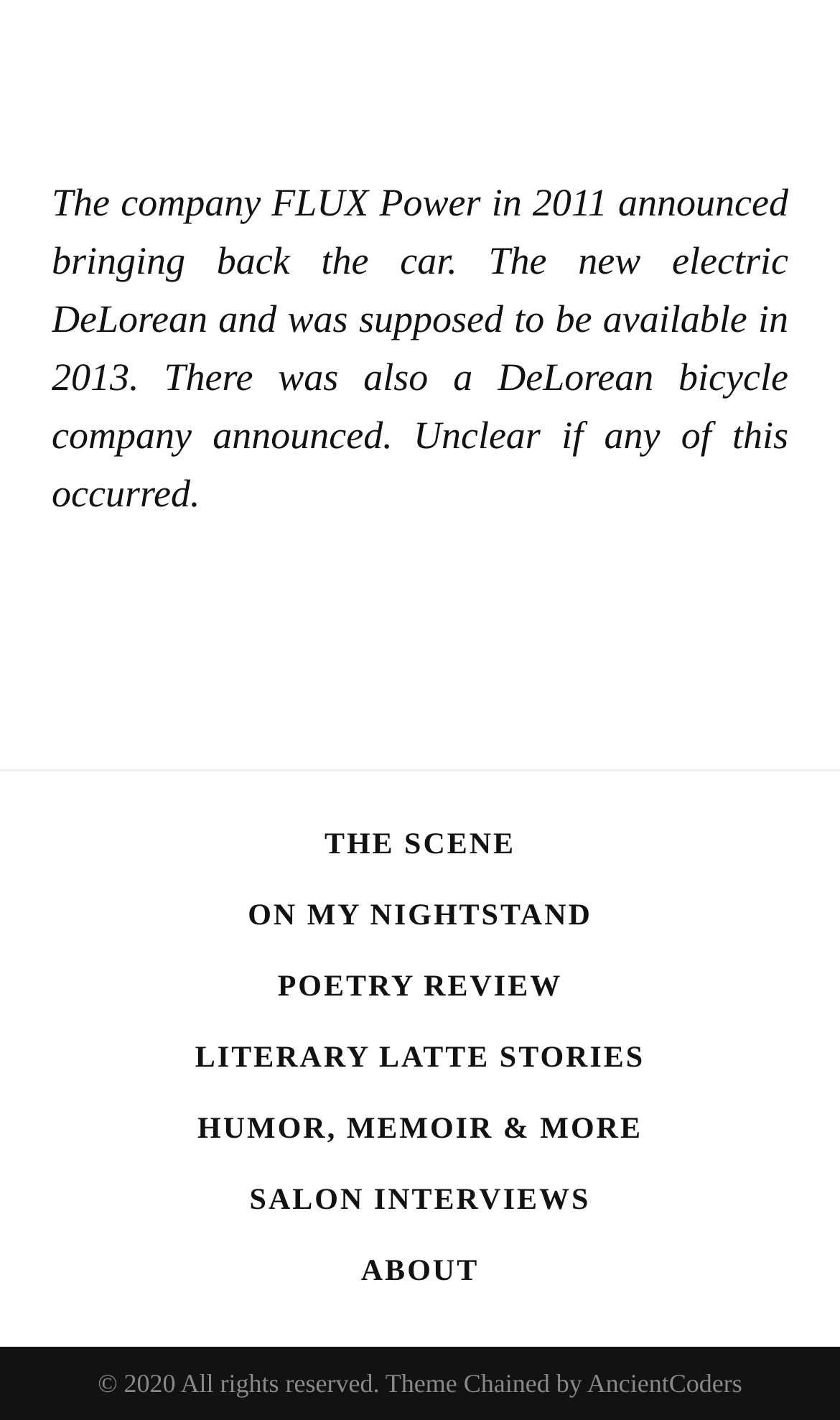Please provide the bounding box coordinates in the format (top-left x, top-left y, bottom-right x, bottom-right y). Remember, all values are floating point numbers between 0 and 1. What is the bounding box coordinate of the region described as: Humor, Memoir & More

[0.235, 0.78, 0.765, 0.812]